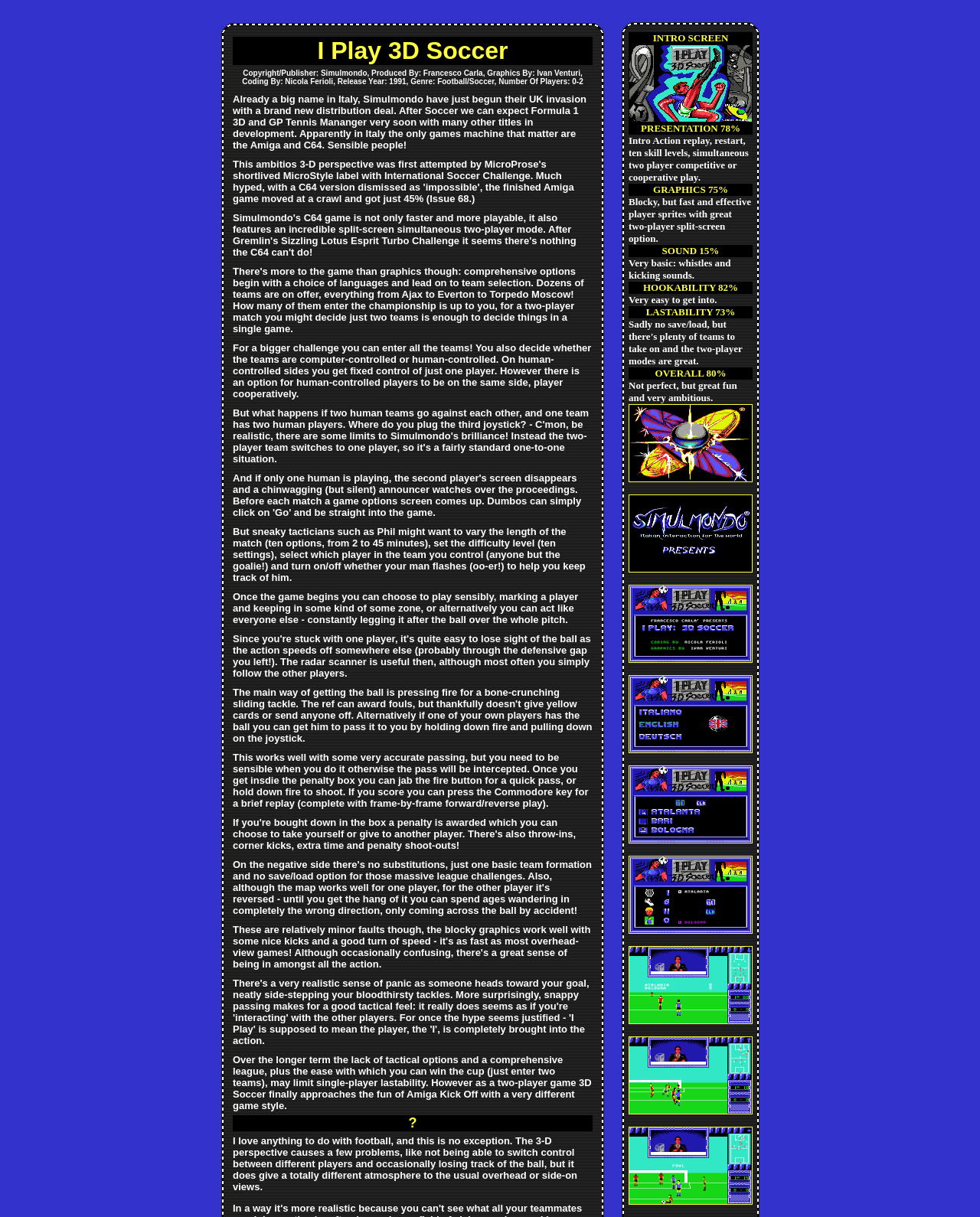What is the name of the soccer game reviewed?
Utilize the information in the image to give a detailed answer to the question.

The webpage is a review of a soccer game, and the name of the game is mentioned in the first paragraph as 'I Play 3D Soccer'.